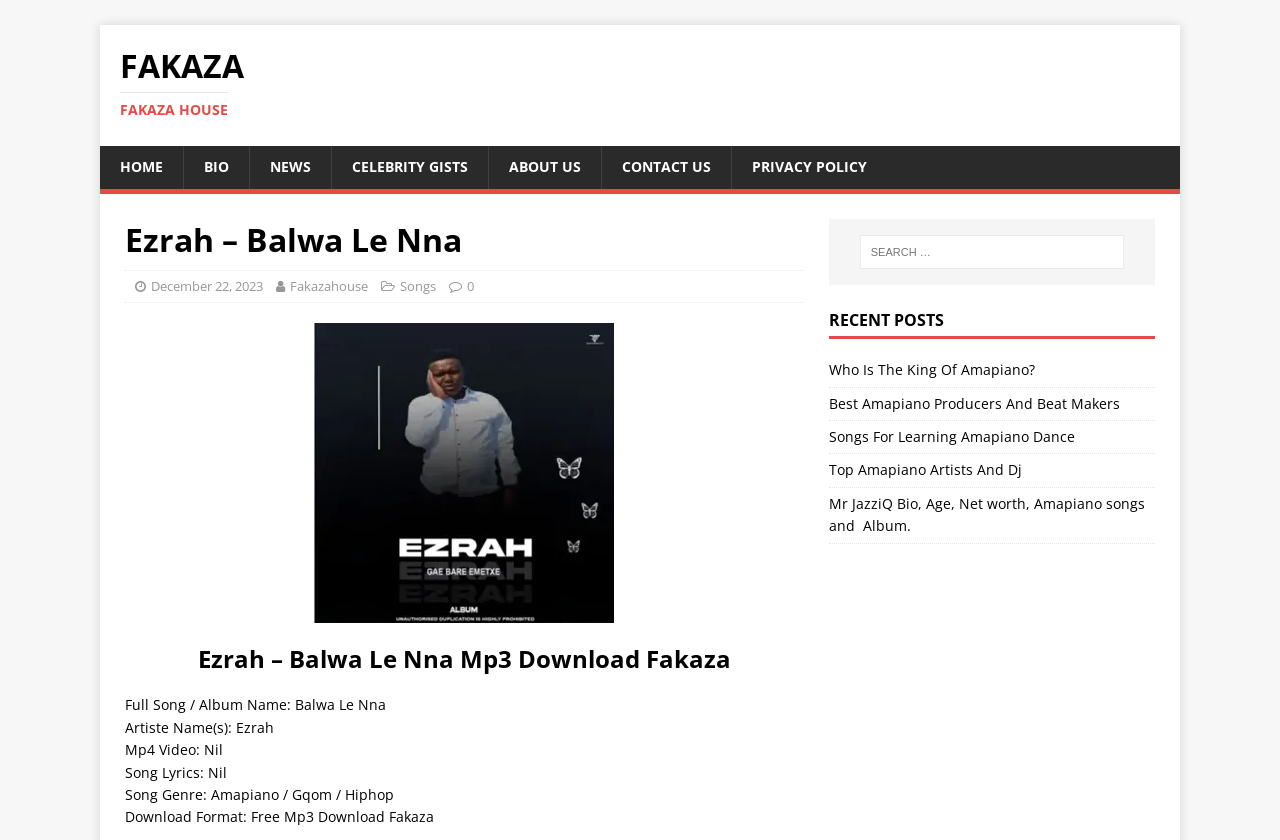Can you find the bounding box coordinates for the UI element given this description: "Contact Us"? Provide the coordinates as four float numbers between 0 and 1: [left, top, right, bottom].

[0.47, 0.174, 0.571, 0.225]